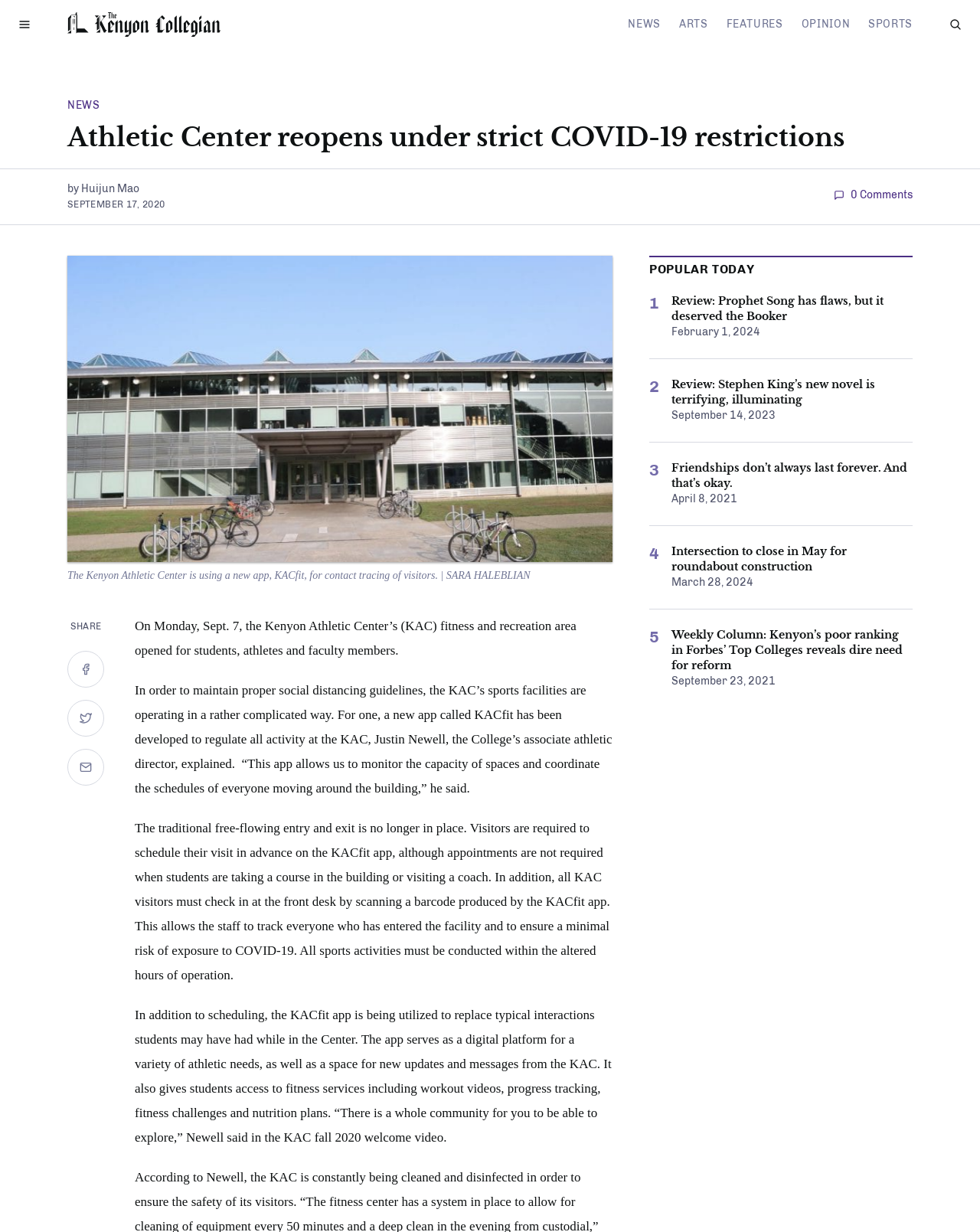Identify the bounding box coordinates of the clickable region required to complete the instruction: "Jump to comments". The coordinates should be given as four float numbers within the range of 0 and 1, i.e., [left, top, right, bottom].

[0.851, 0.153, 0.931, 0.165]